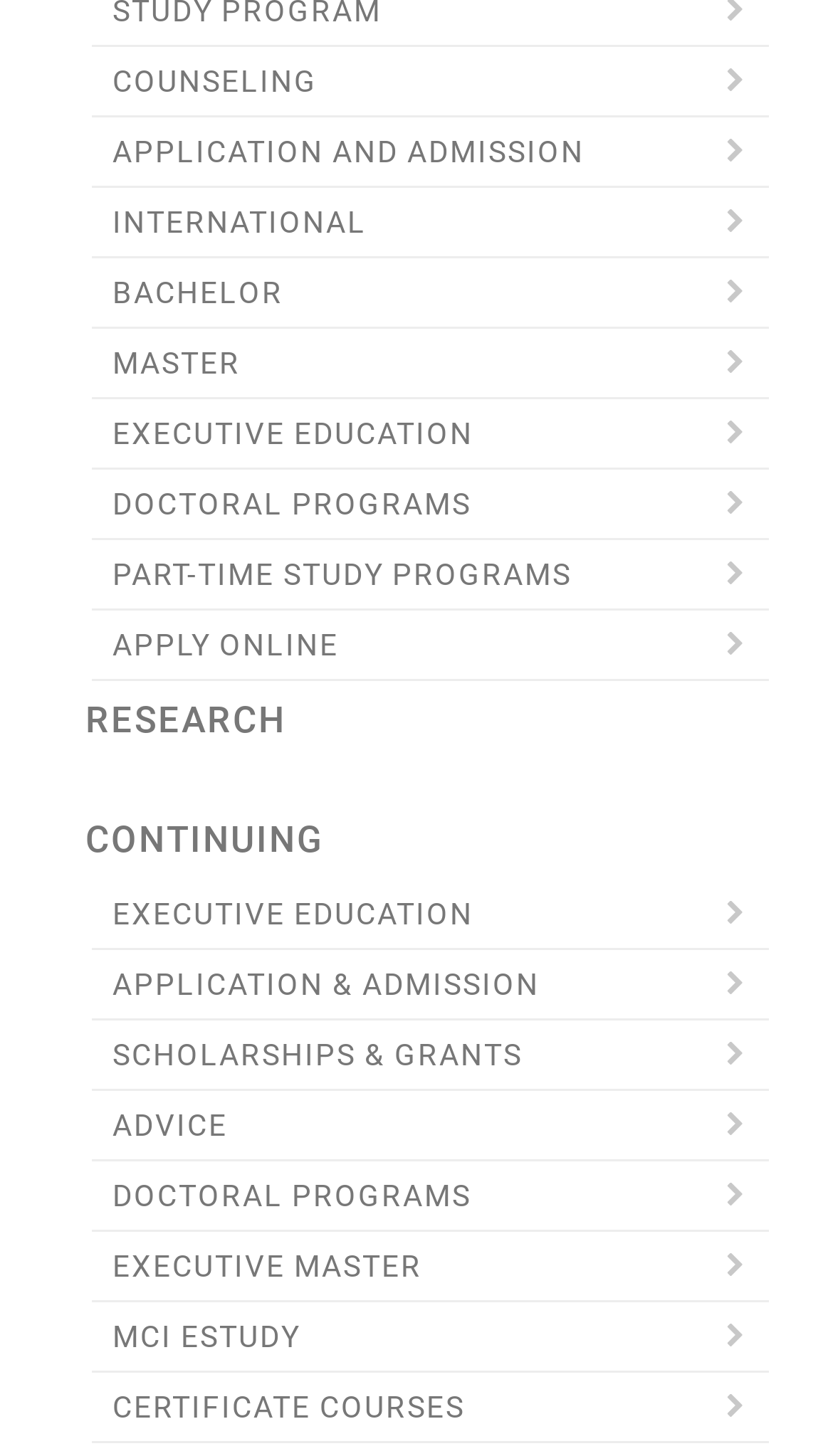What is the purpose of the 'APPLY ONLINE' link?
Kindly offer a detailed explanation using the data available in the image.

The 'APPLY ONLINE' link is likely provided for users to submit their applications for the education programs listed on the webpage.